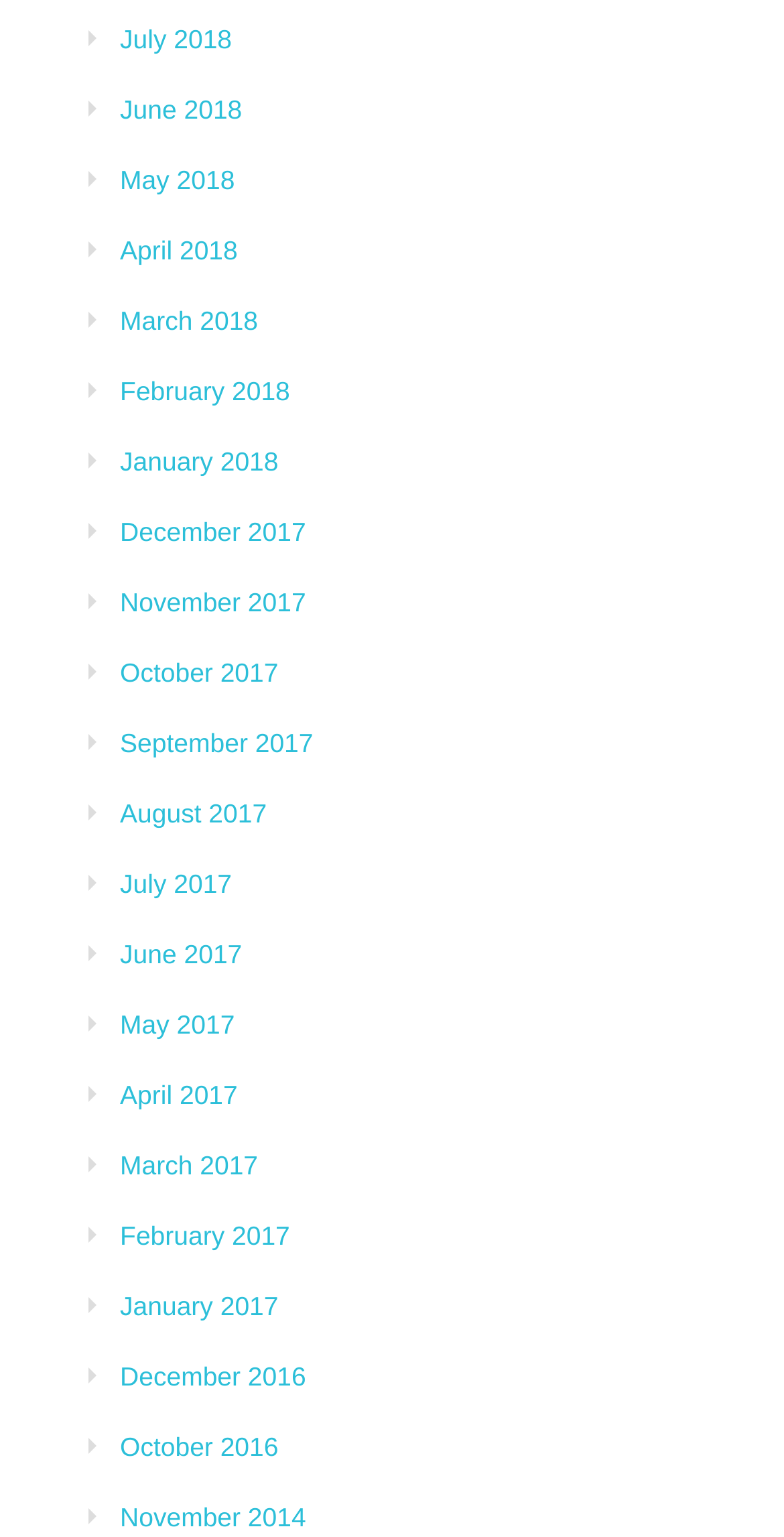Please specify the bounding box coordinates of the area that should be clicked to accomplish the following instruction: "view May 2018". The coordinates should consist of four float numbers between 0 and 1, i.e., [left, top, right, bottom].

[0.153, 0.107, 0.299, 0.126]